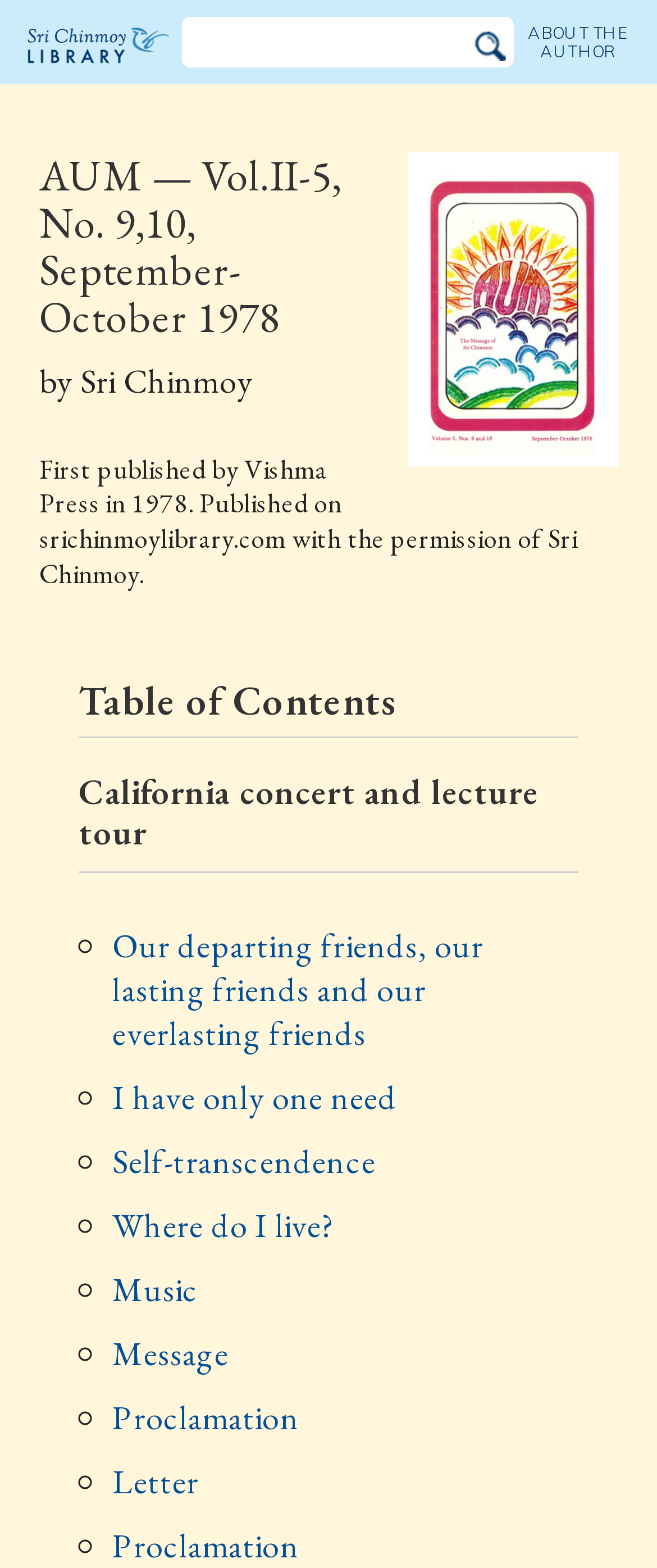Specify the bounding box coordinates of the area to click in order to follow the given instruction: "View the image."

[0.62, 0.276, 0.94, 0.304]